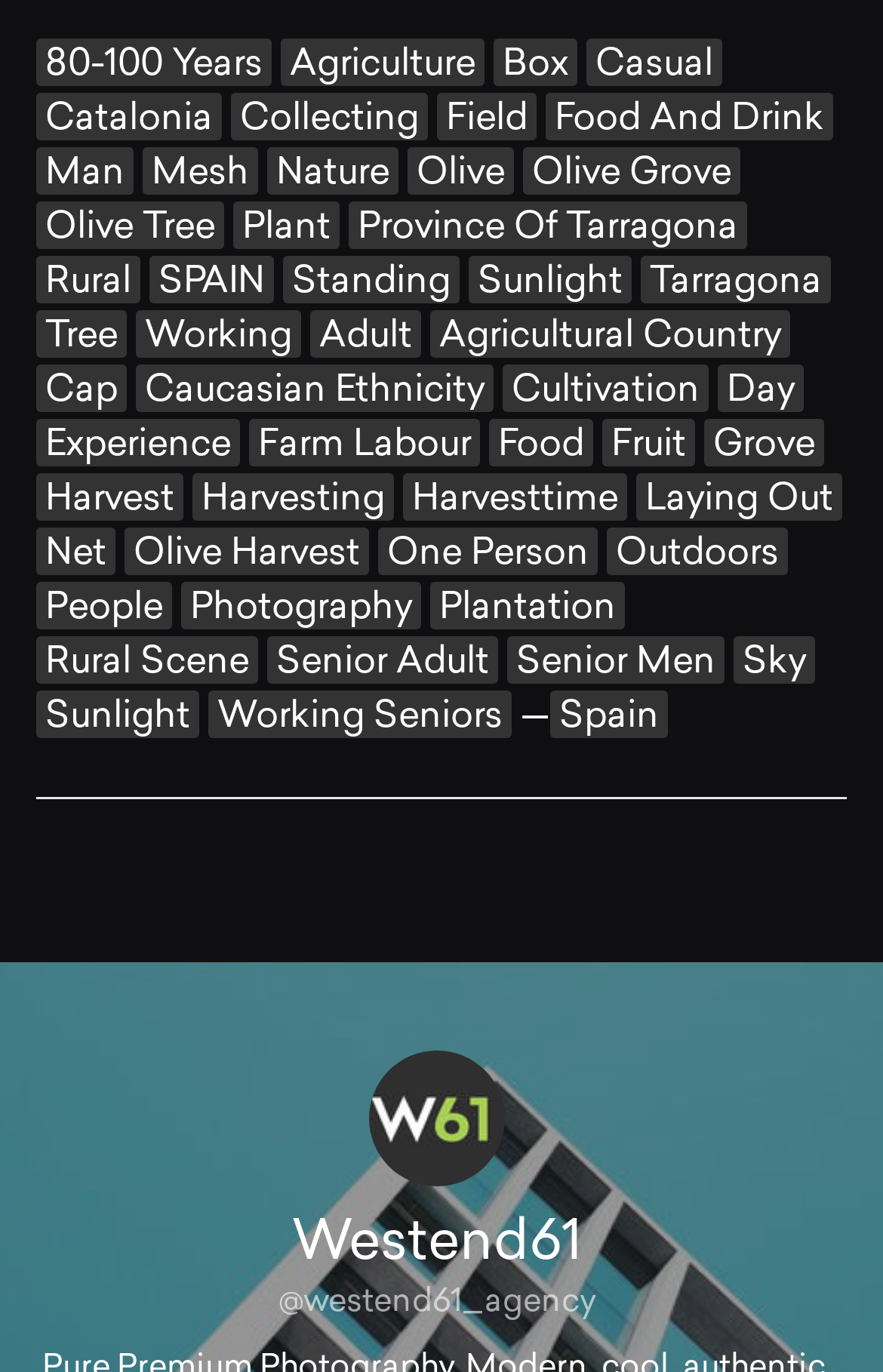Locate the bounding box coordinates of the region to be clicked to comply with the following instruction: "Click on '80-100 Years'". The coordinates must be four float numbers between 0 and 1, in the form [left, top, right, bottom].

[0.041, 0.028, 0.308, 0.063]